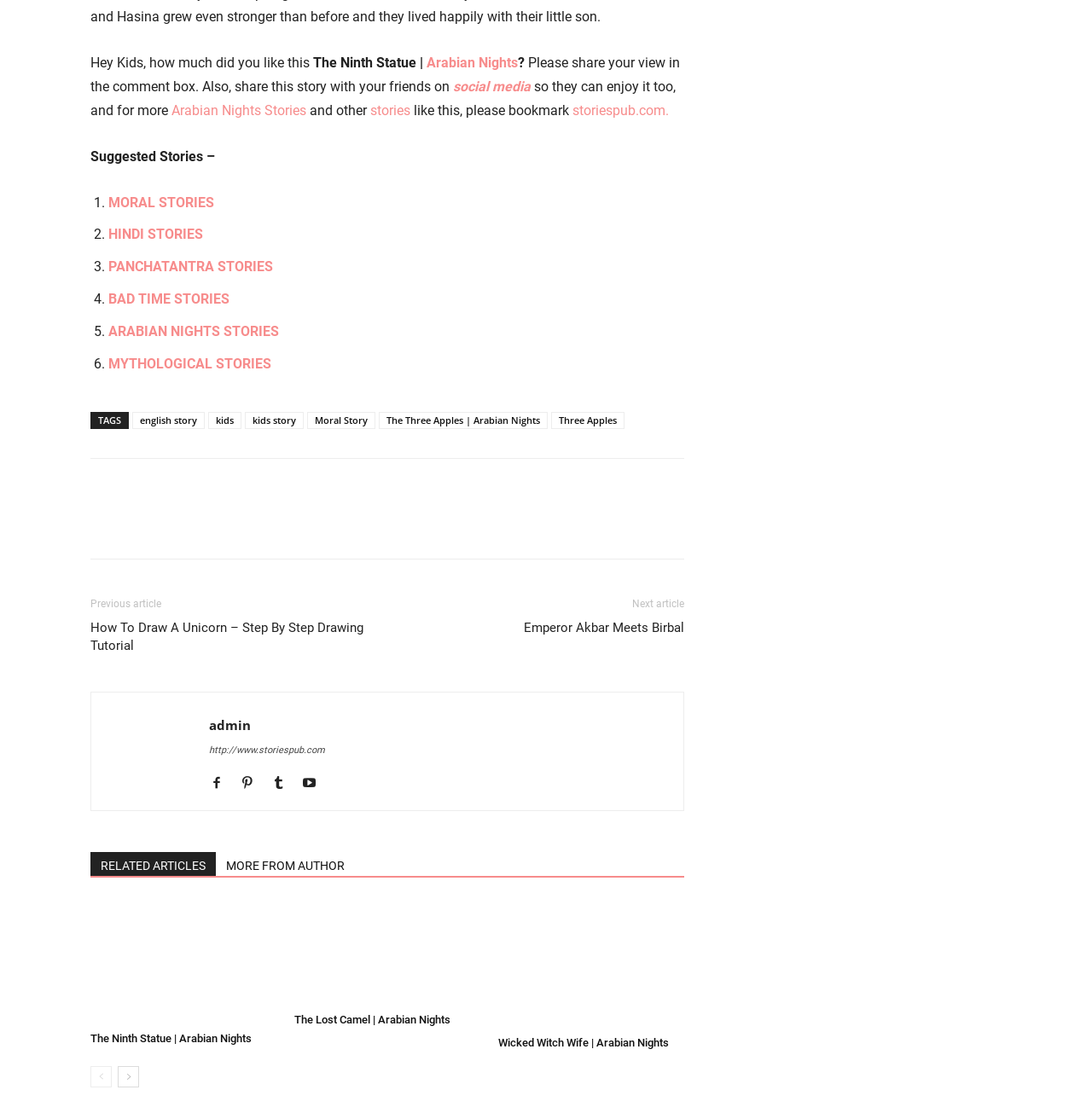How can users share the story?
Look at the image and provide a detailed response to the question.

The question asks for how users can share the story. By looking at the webpage, we can see that there is a sentence 'Please share this story with your friends on social media...' which suggests that users can share the story on social media. Therefore, the answer is 'on social media'.